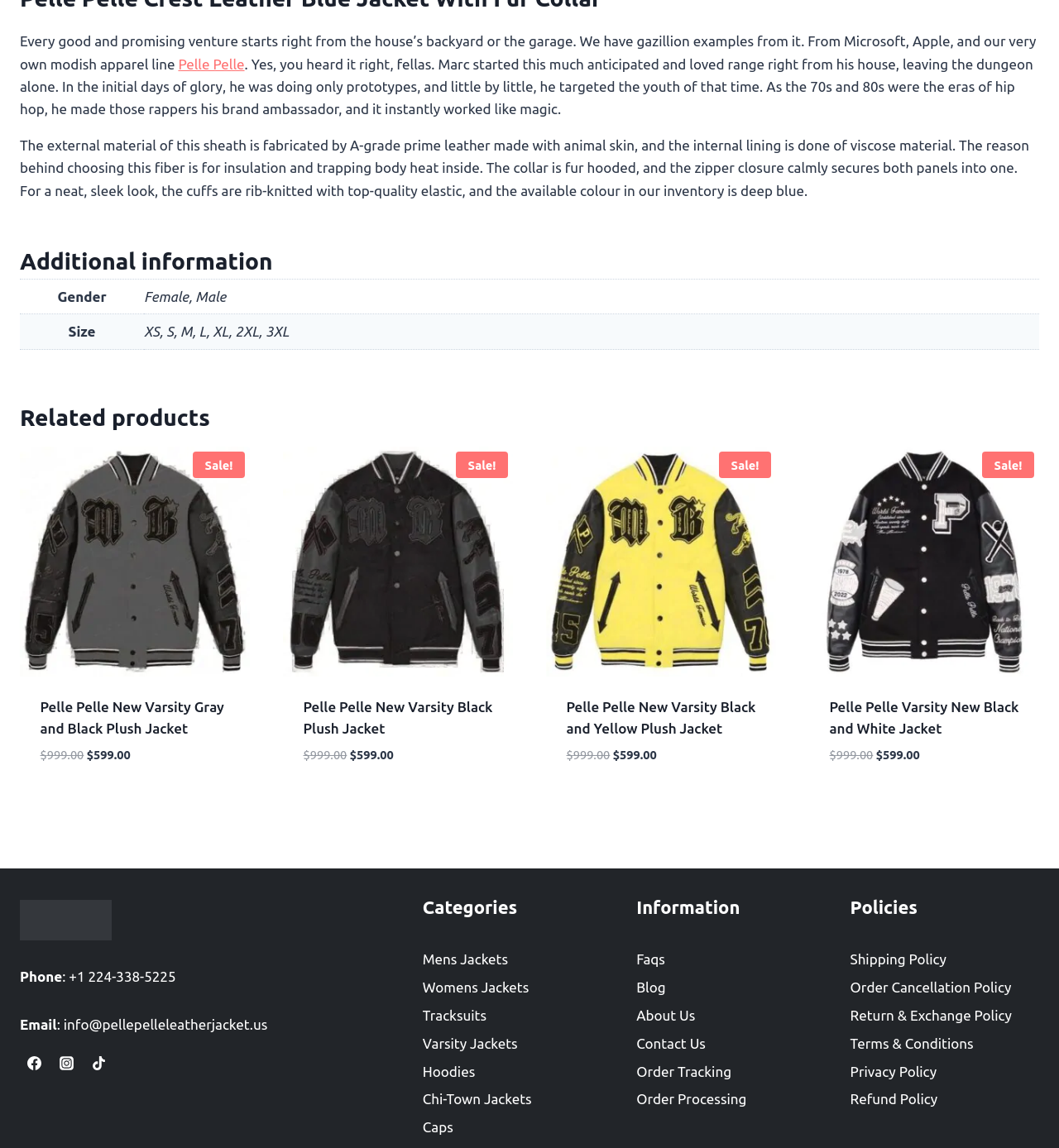Please reply with a single word or brief phrase to the question: 
What is the material of the sheath?

A-grade prime leather